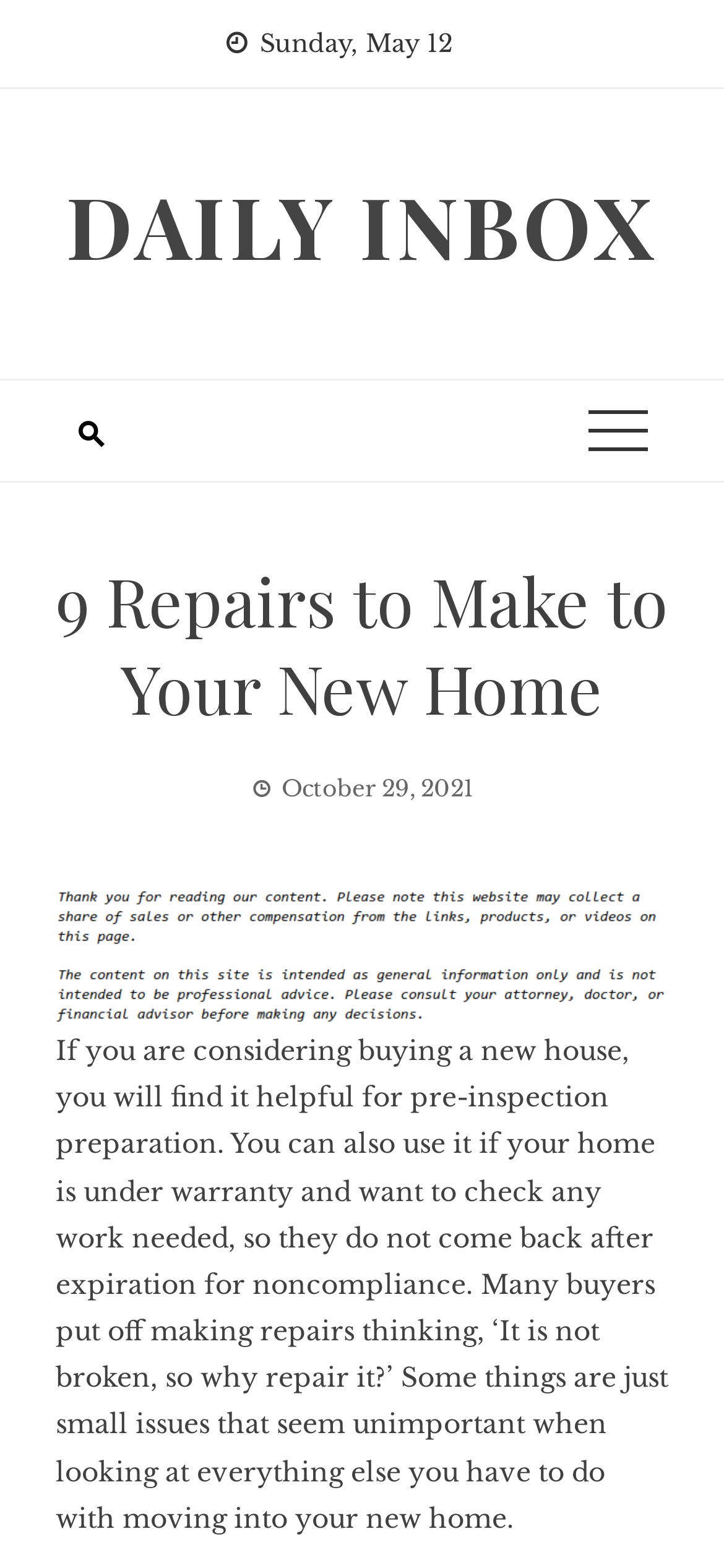Articulate a detailed summary of the webpage's content and design.

The webpage appears to be an article or blog post about new home remodeling ideas, specifically focusing on repairs to make to a new home. At the top of the page, there is a date "Sunday, May 12" displayed prominently. Below this, there is a large link to "DAILY INBOX" that spans most of the width of the page. 

To the right of the "DAILY INBOX" link, there is a smaller link with no text. The main title of the article, "9 Repairs to Make to Your New Home", is displayed in a large font size and is centered near the top of the page. 

Below the title, there is a time element with the date "October 29, 2021" displayed. Adjacent to this, there is an image that takes up a significant portion of the page. 

The main content of the article begins below the image, with a block of text that discusses the importance of making repairs to a new home, even if they seem minor. The text suggests that buyers often put off making repairs, but it's essential to address them before the warranty expires.